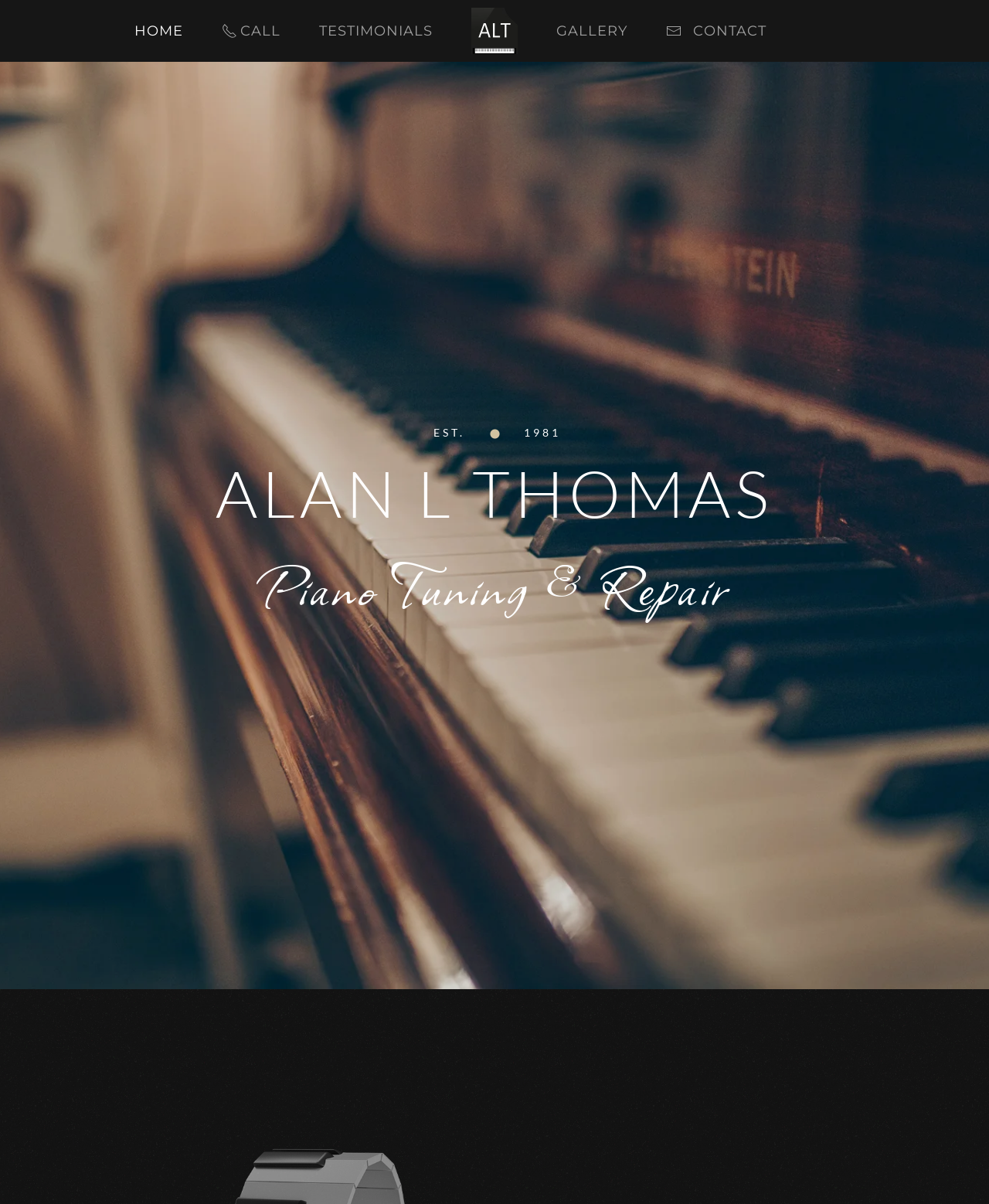Use one word or a short phrase to answer the question provided: 
What is the main service provided by Alan L Thomas?

Piano Tuning & Repair